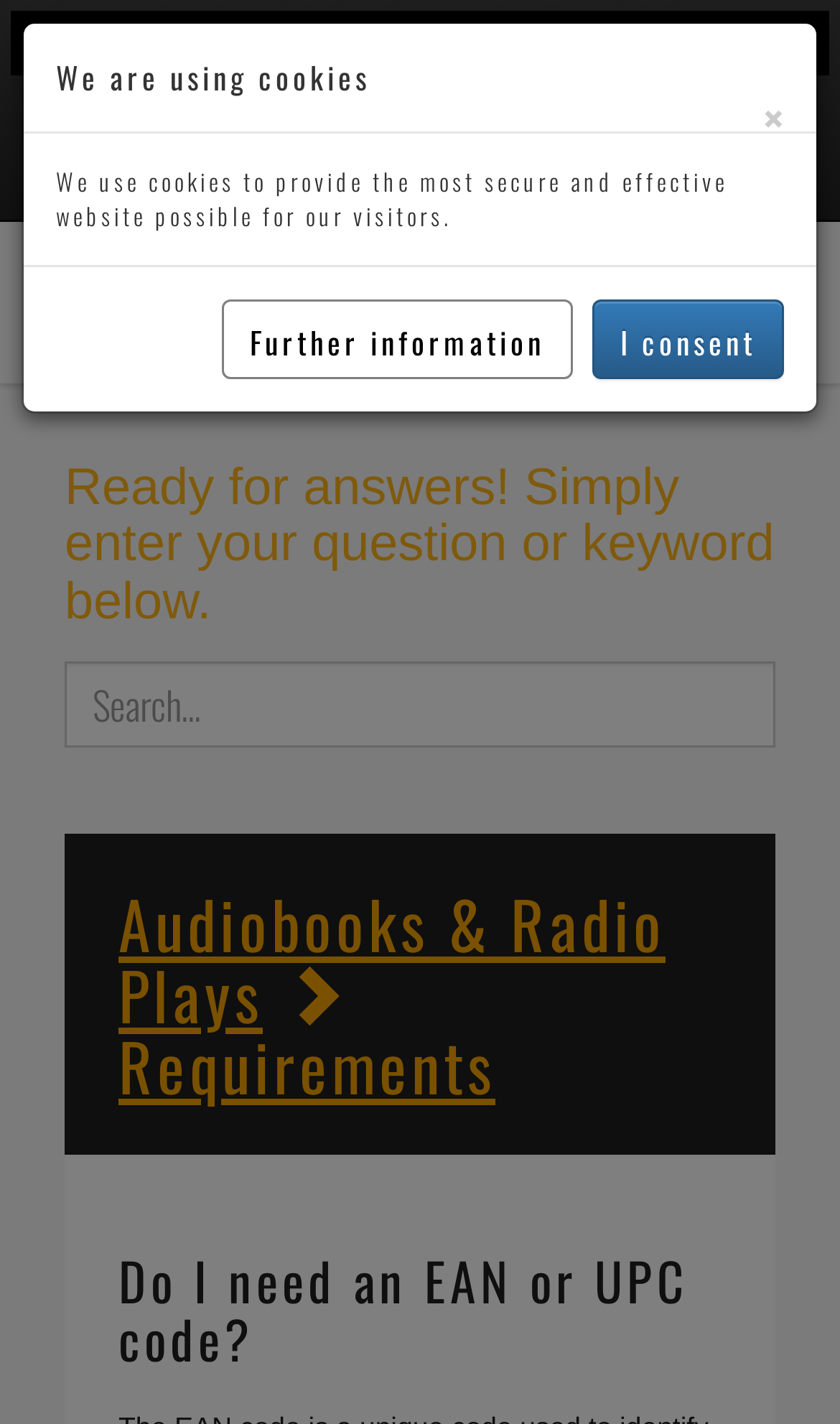Please identify the bounding box coordinates of the region to click in order to complete the given instruction: "Click the login button". The coordinates should be four float numbers between 0 and 1, i.e., [left, top, right, bottom].

[0.747, 0.074, 0.876, 0.098]